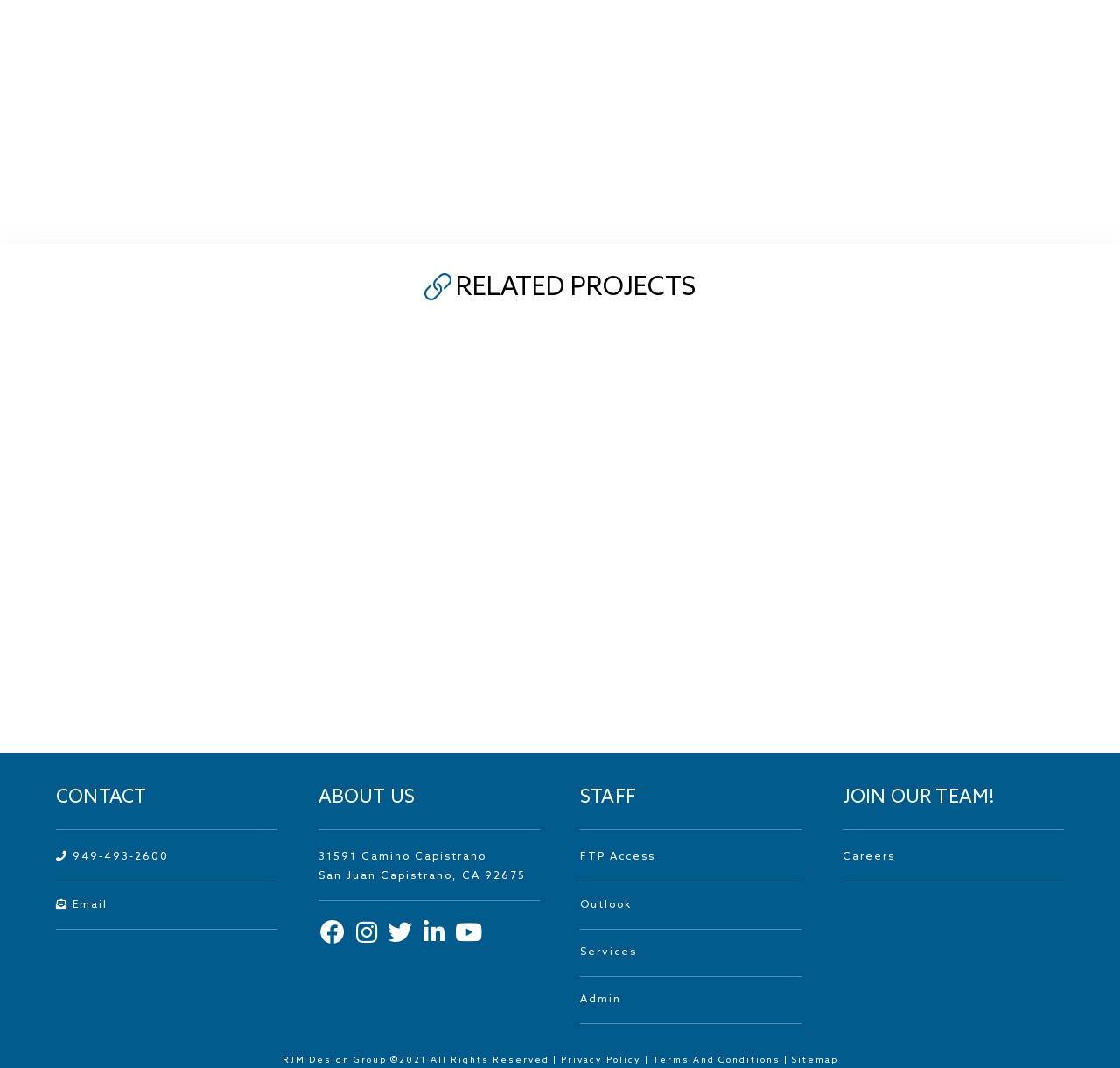How many social media links are provided?
Carefully analyze the image and provide a thorough answer to the question.

There are five social media links provided at the bottom of the webpage, represented by the icons '', '', '', '', and ''.